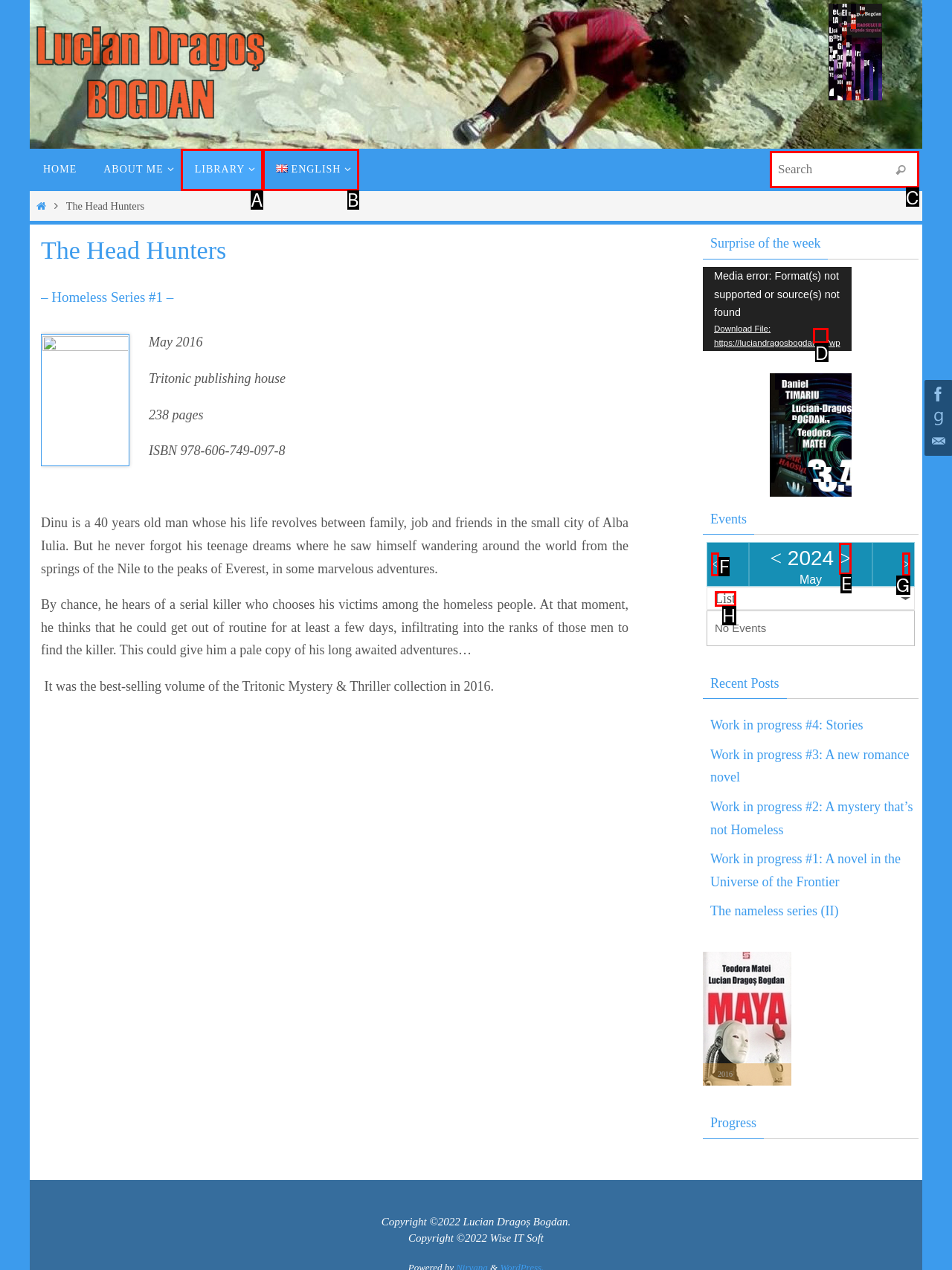Out of the given choices, which letter corresponds to the UI element required to Click on the HEINZ BAUMANN link? Answer with the letter.

None